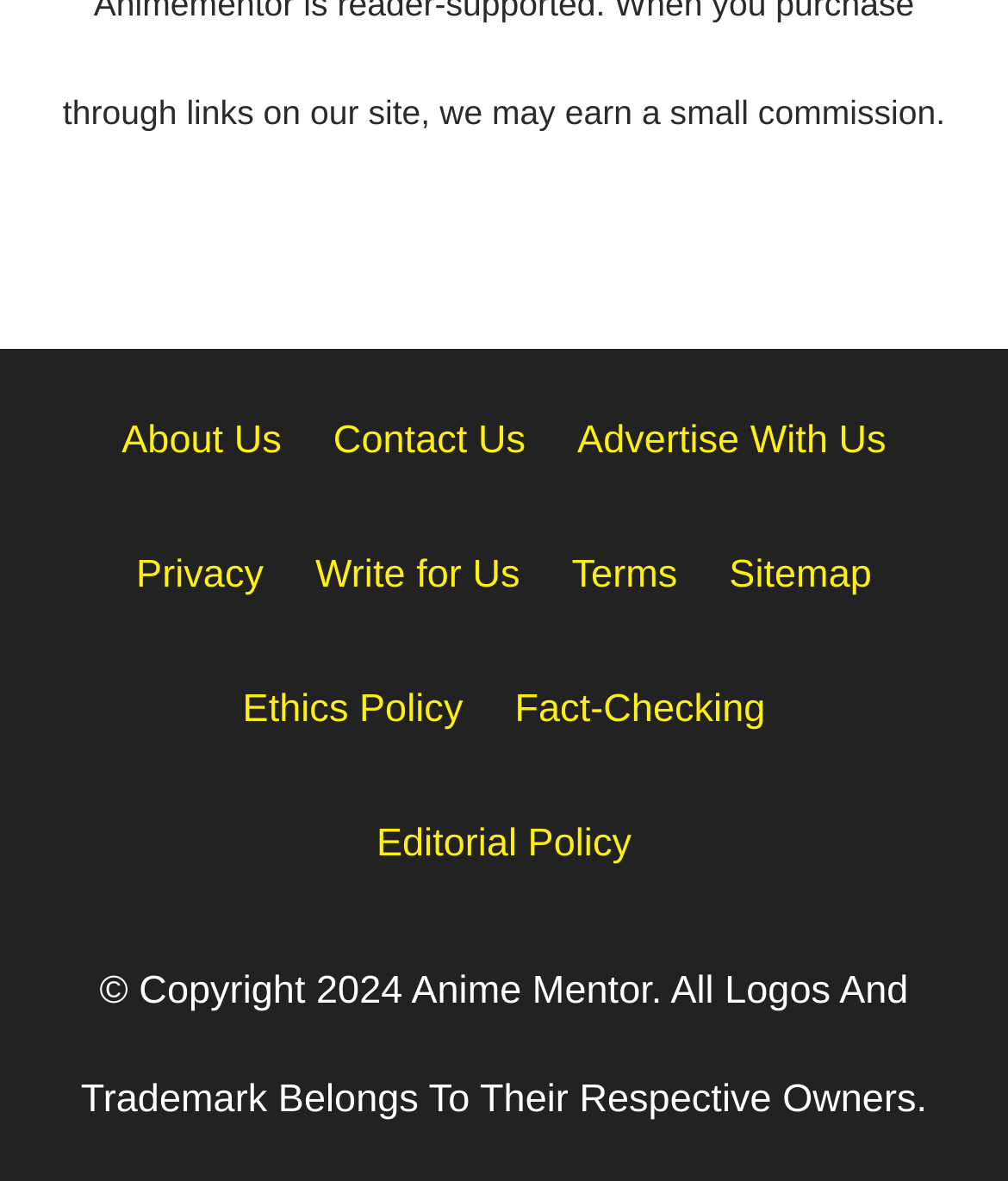Pinpoint the bounding box coordinates of the clickable element needed to complete the instruction: "visit Write for Us page". The coordinates should be provided as four float numbers between 0 and 1: [left, top, right, bottom].

[0.313, 0.468, 0.516, 0.505]